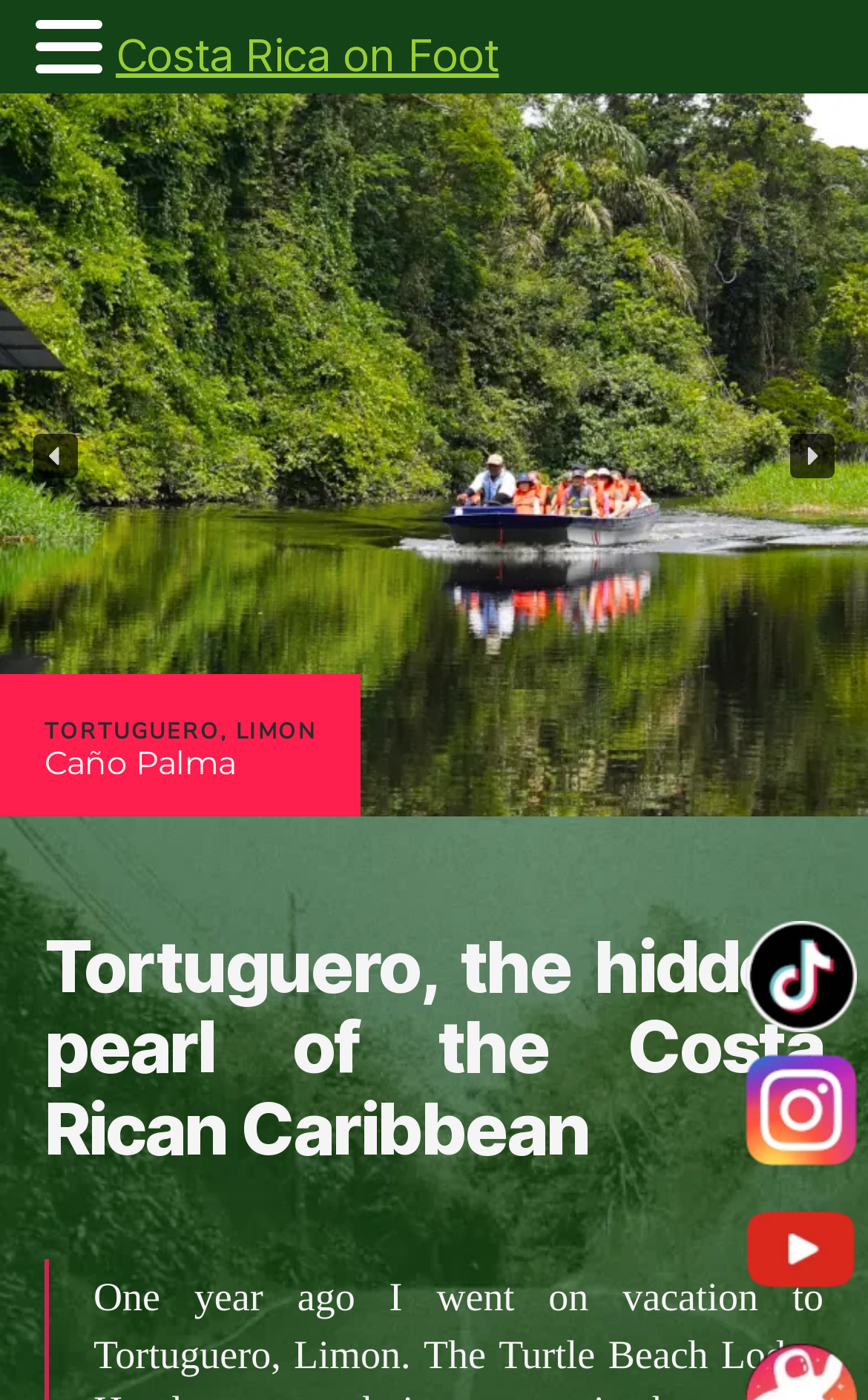Determine the bounding box coordinates of the UI element that matches the following description: "NightClub". The coordinates should be four float numbers between 0 and 1 in the format [left, top, right, bottom].

None